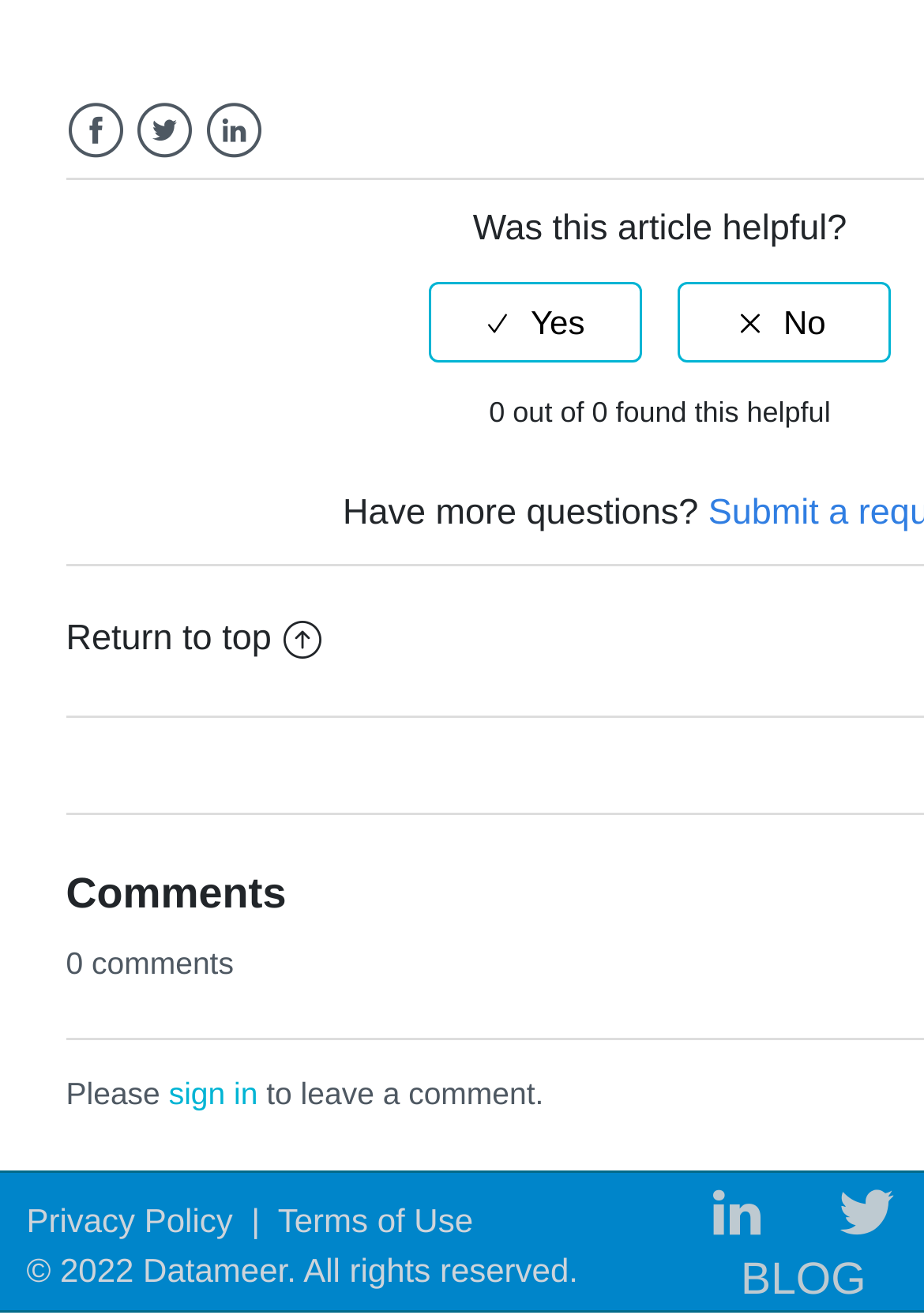What year is the copyright for?
Please answer the question with as much detail as possible using the screenshot.

I found the text '© 2022 Datameer. All rights reserved.' which indicates the year of the copyright.